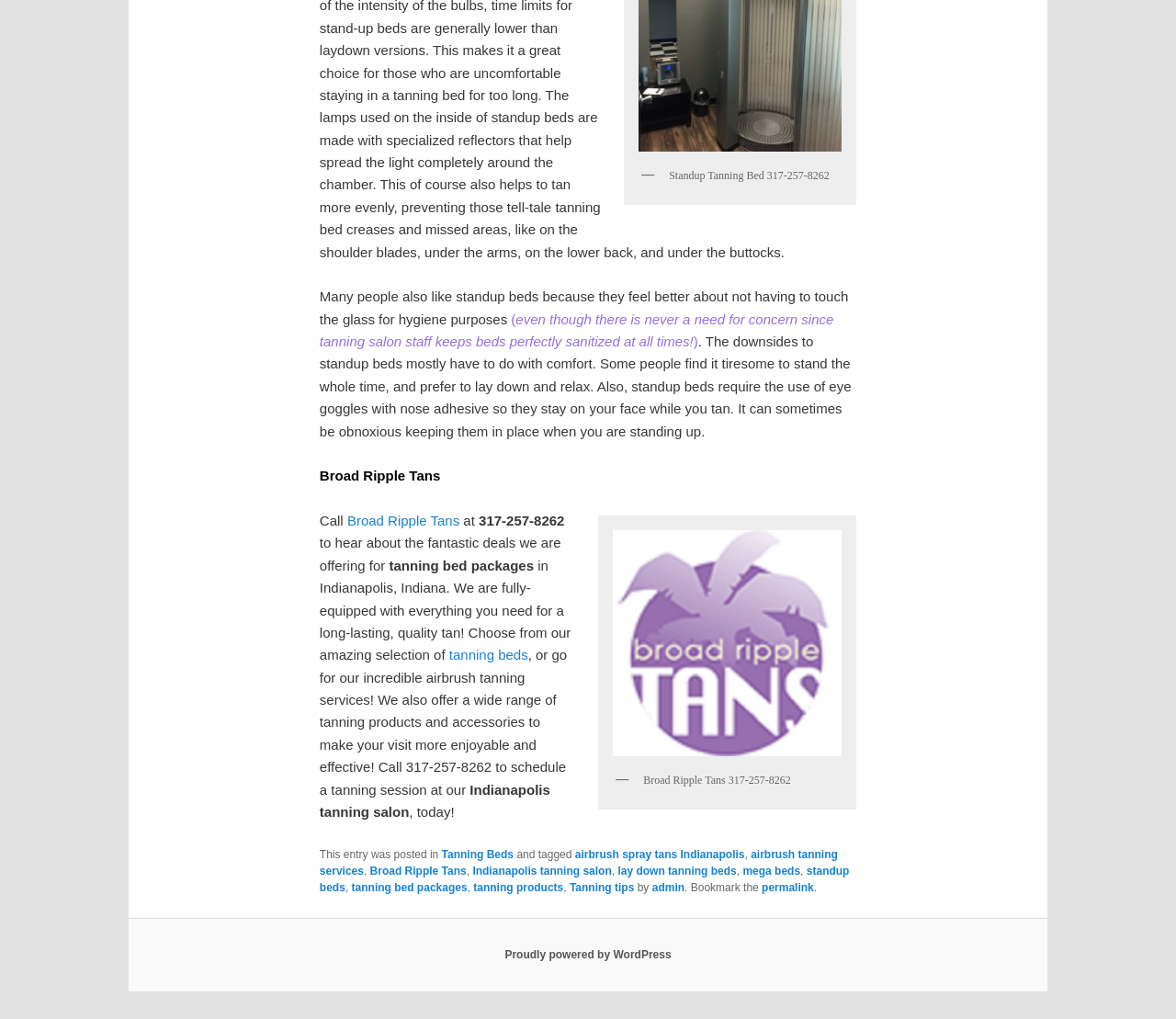Utilize the details in the image to thoroughly answer the following question: What is the phone number of Broad Ripple Tans?

The phone number of Broad Ripple Tans can be found in multiple places on the webpage, including the top section where it says 'Standup Tanning Bed 317-257-8262', and also in the sentence 'Call 317-257-8262 to schedule a tanning session at our Indianapolis tanning salon'.